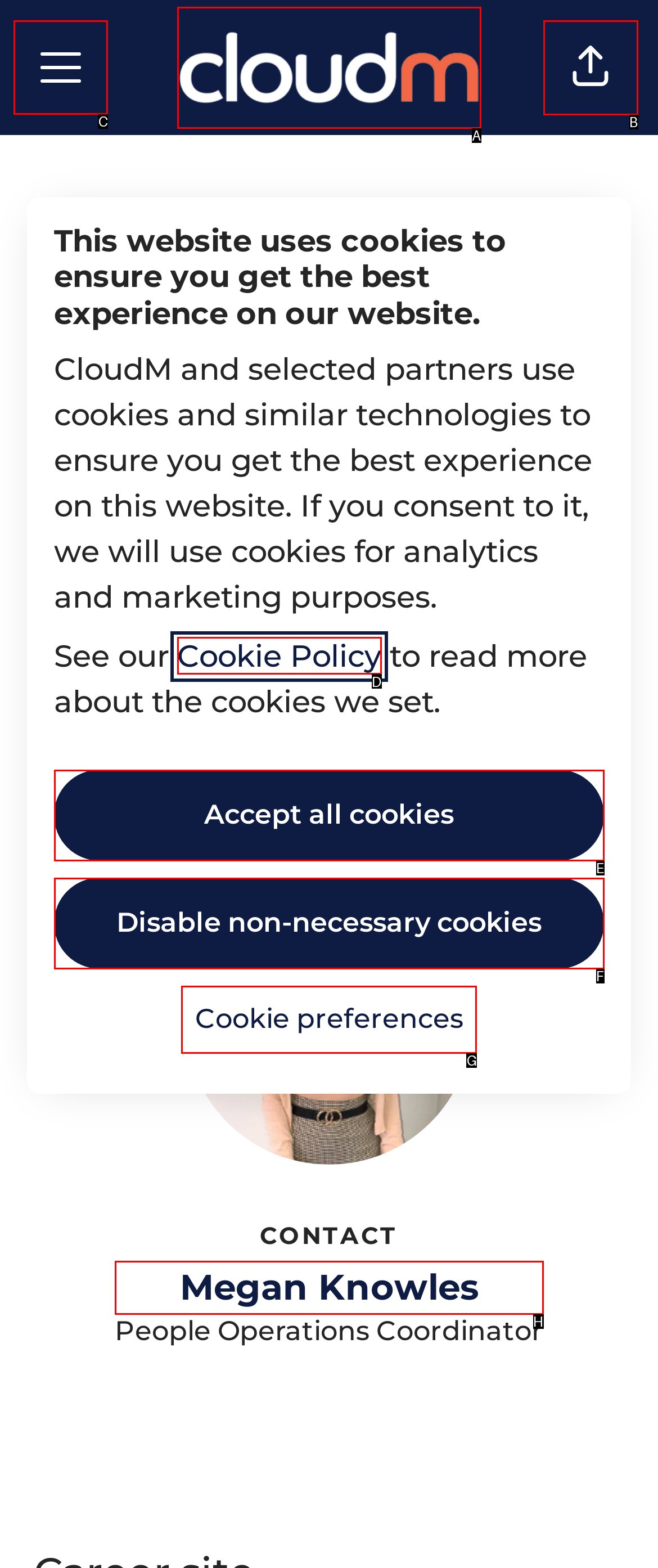Choose the HTML element that should be clicked to achieve this task: Click the Career menu button
Respond with the letter of the correct choice.

C